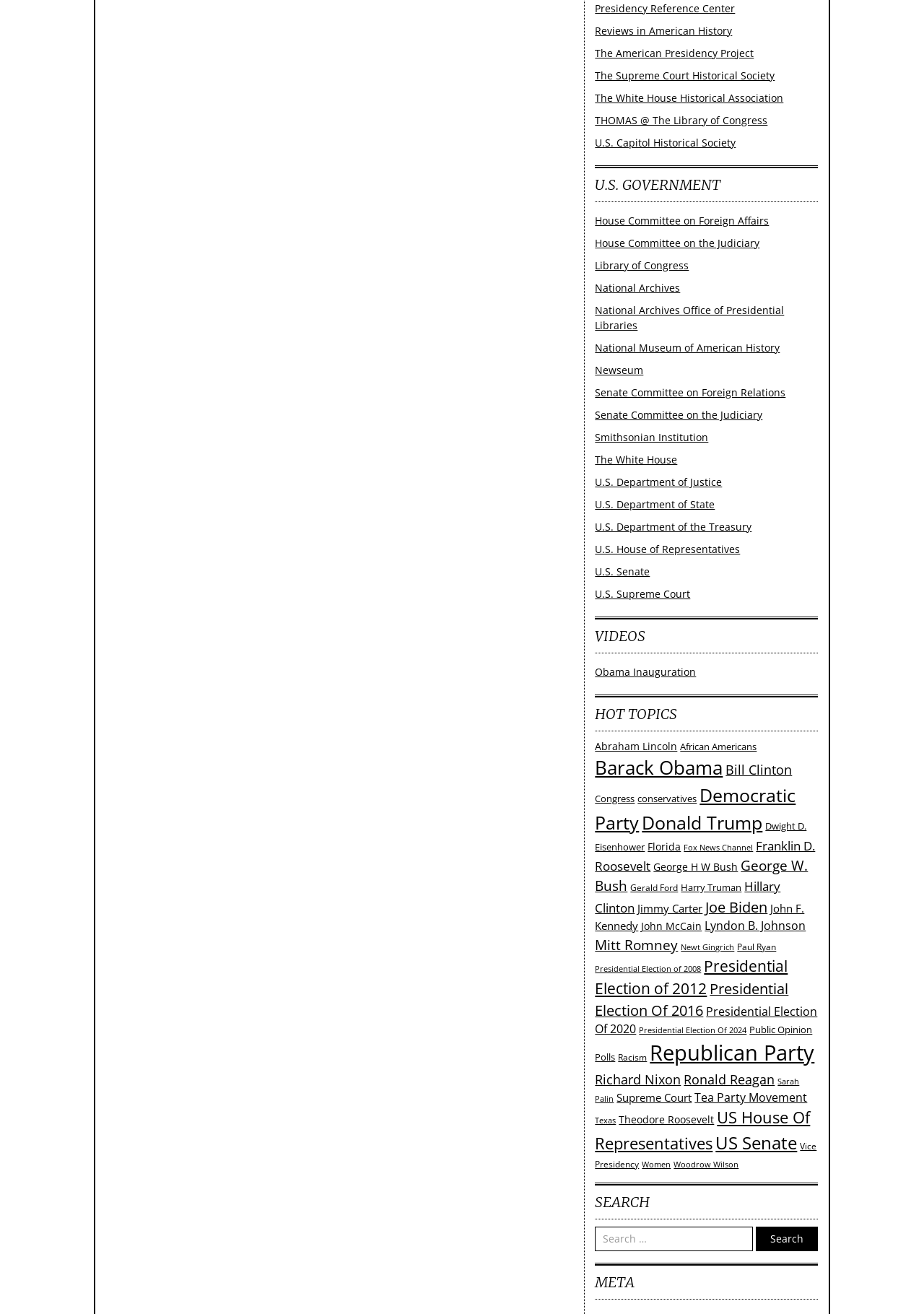What is the name of the link below 'U.S. Senate'?
Based on the screenshot, provide a one-word or short-phrase response.

U.S. Supreme Court